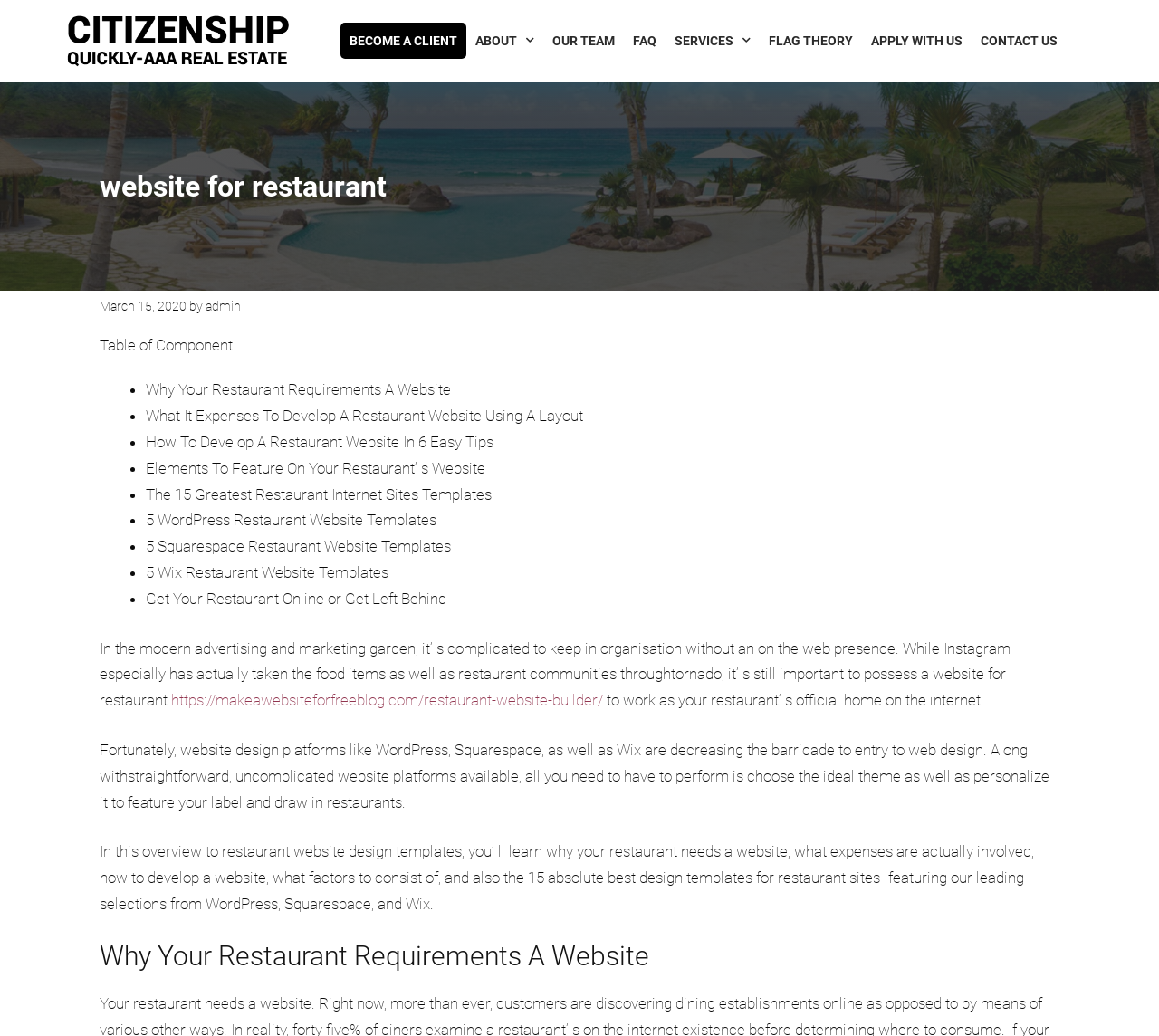What is the purpose of the webpage according to the text?
Based on the visual details in the image, please answer the question thoroughly.

After reading the text on the webpage, I understood that the purpose of the webpage is to provide guidance on designing a website for a restaurant, including the importance of having a website, the costs involved, and the best design templates to use.